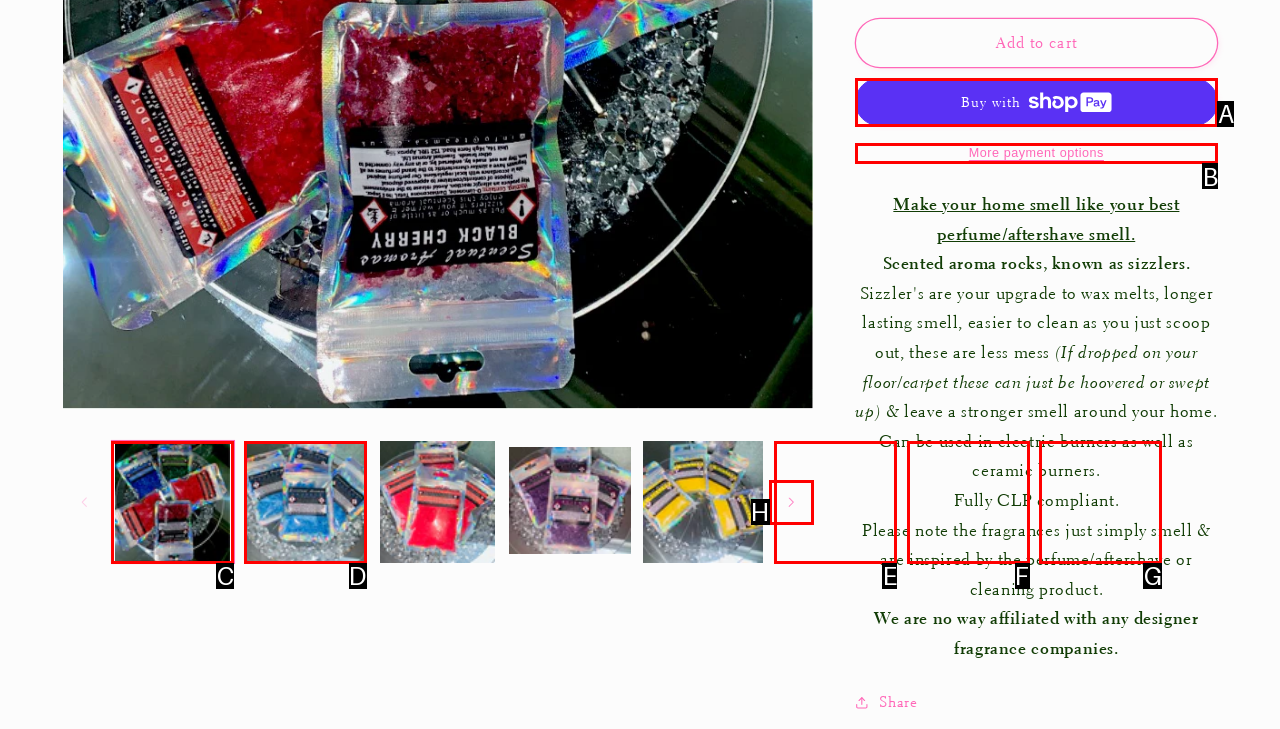Select the letter of the UI element that best matches: Buy now with ShopPayBuy with
Answer with the letter of the correct option directly.

A